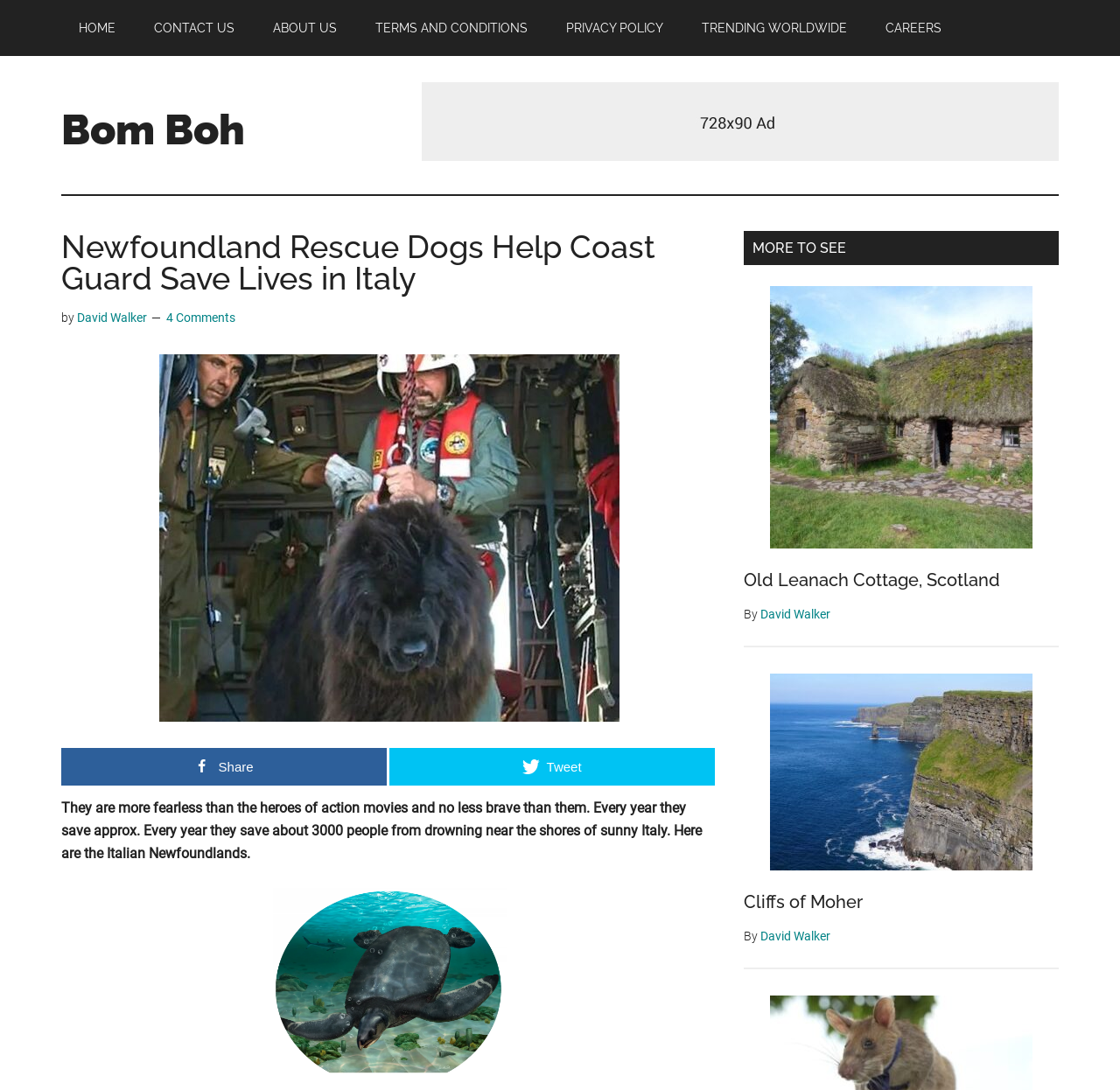Bounding box coordinates should be provided in the format (top-left x, top-left y, bottom-right x, bottom-right y) with all values between 0 and 1. Identify the bounding box for this UI element: parent_node: Old Leanach Cottage, Scotland

[0.664, 0.263, 0.945, 0.503]